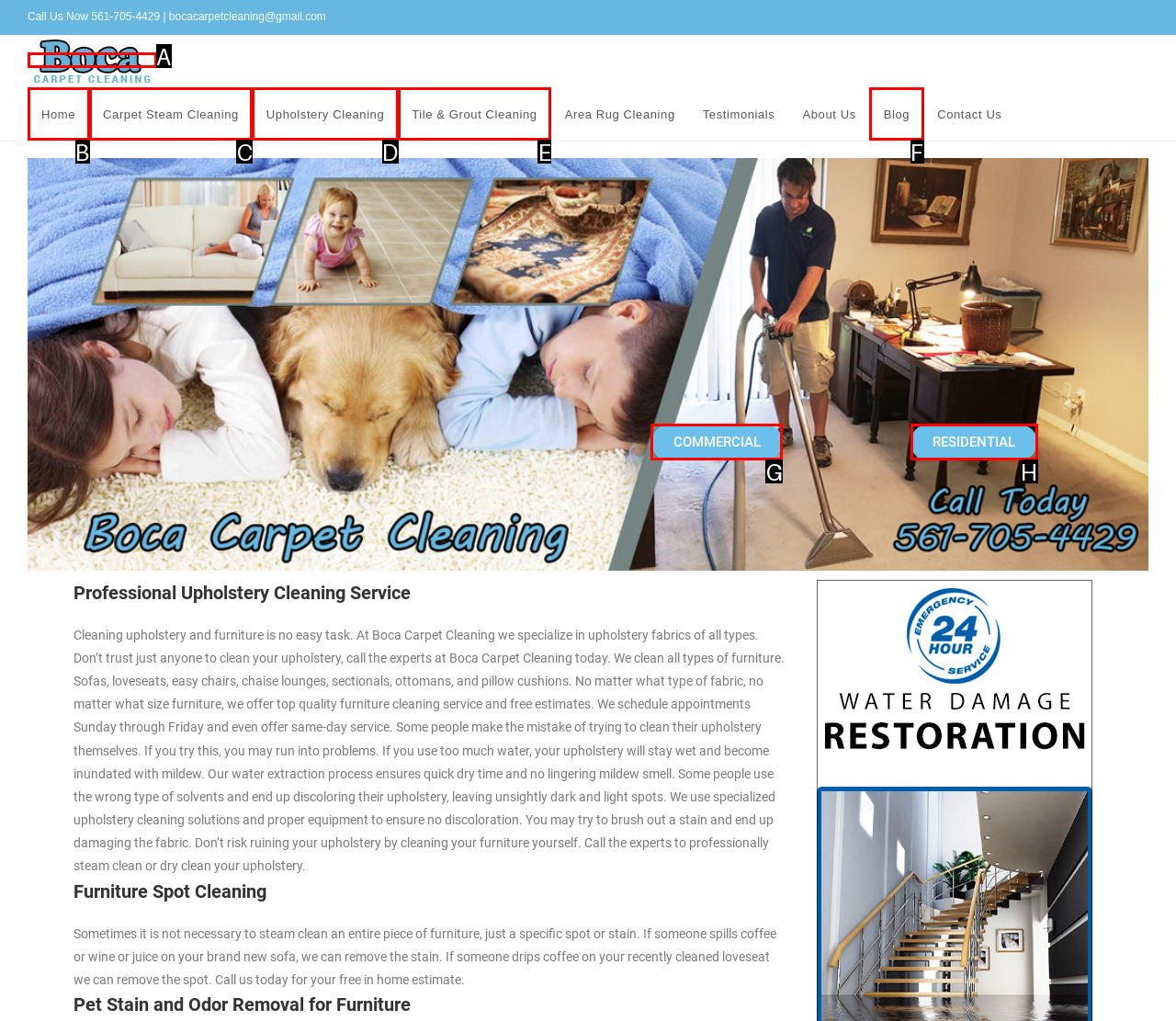Choose the HTML element that best fits the description: Upholstery Cleaning. Answer with the option's letter directly.

D